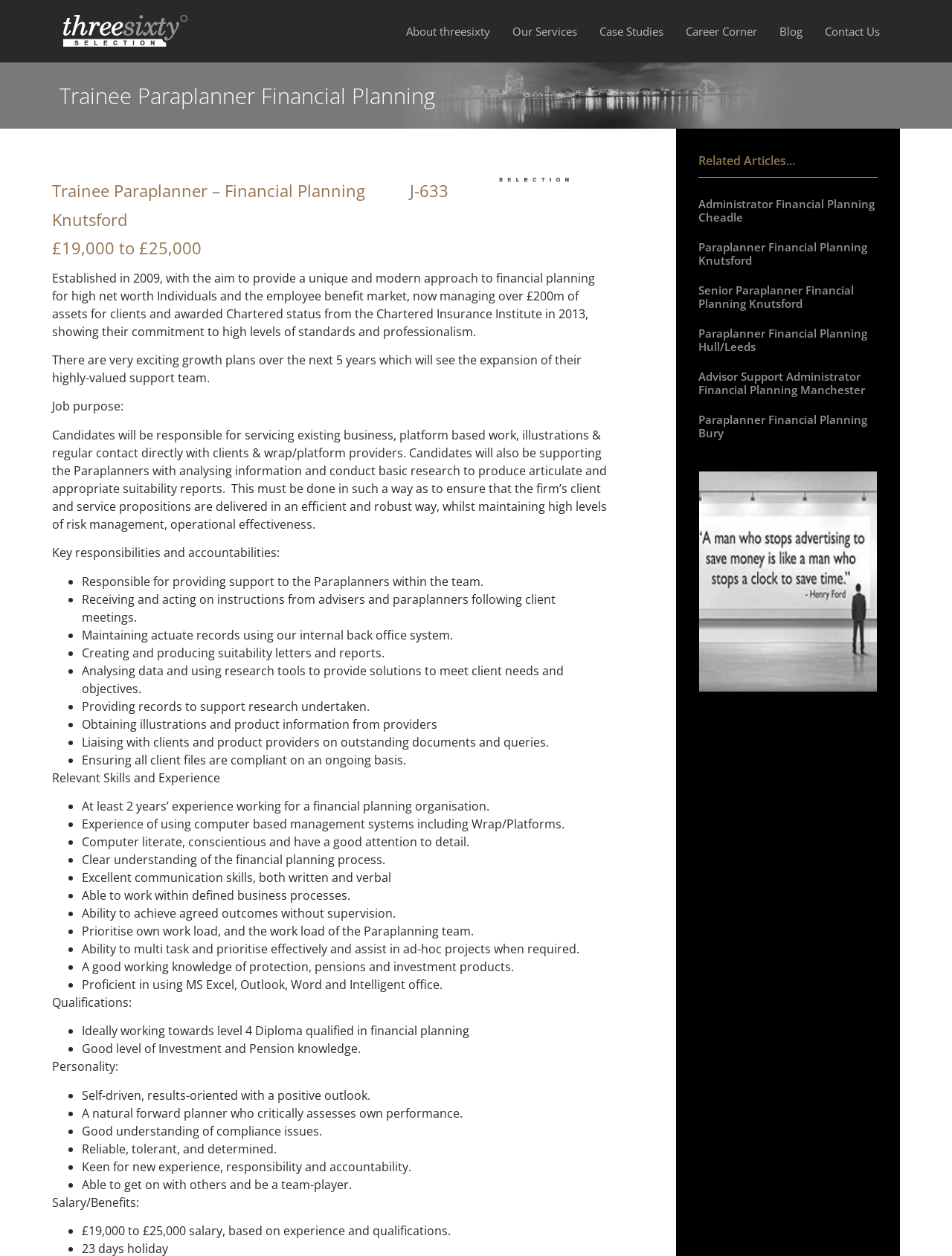Please identify the bounding box coordinates of the element I should click to complete this instruction: 'Click the 'Contact Us' link'. The coordinates should be given as four float numbers between 0 and 1, like this: [left, top, right, bottom].

[0.857, 0.011, 0.934, 0.038]